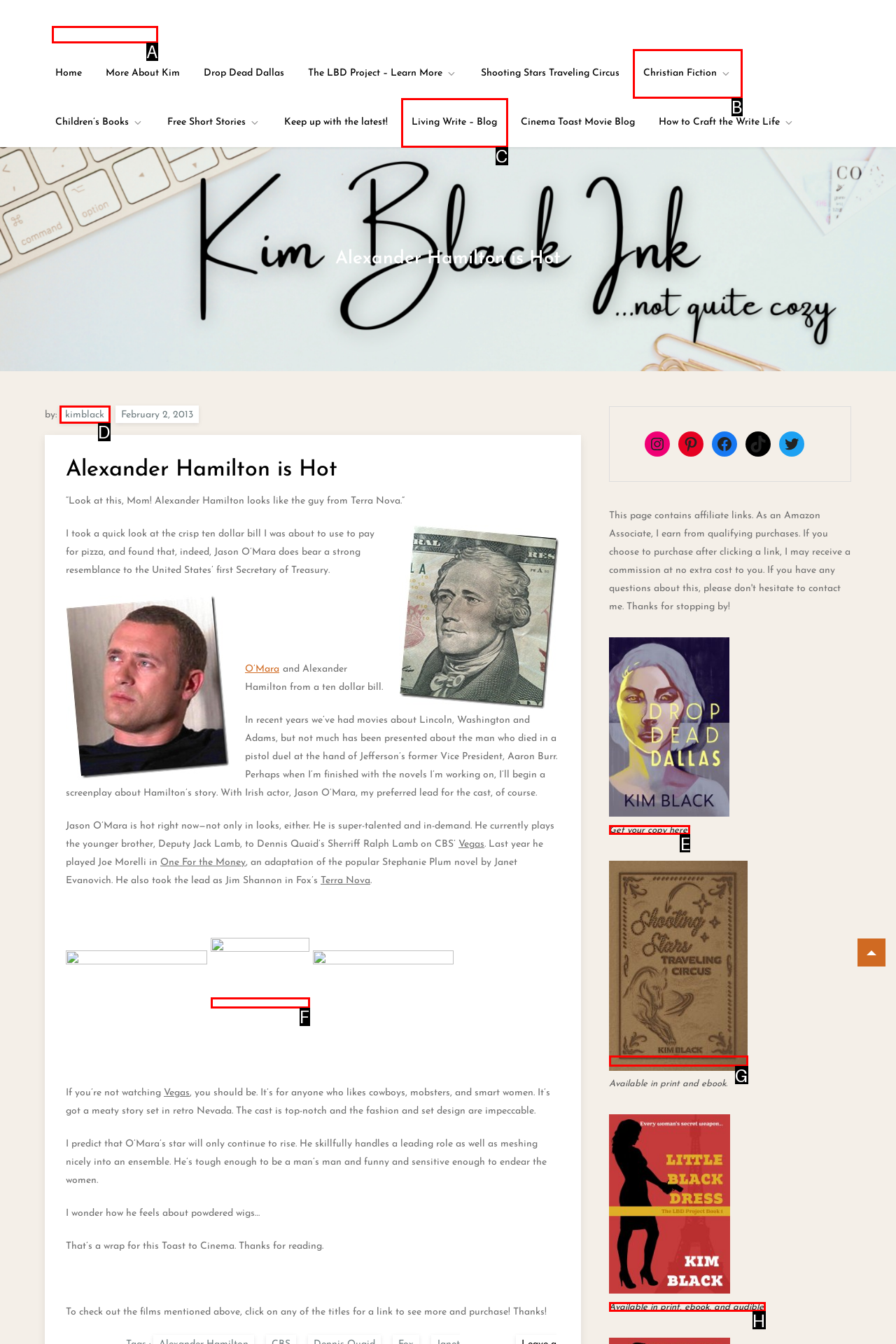For the task: Get your copy of the book here, specify the letter of the option that should be clicked. Answer with the letter only.

E